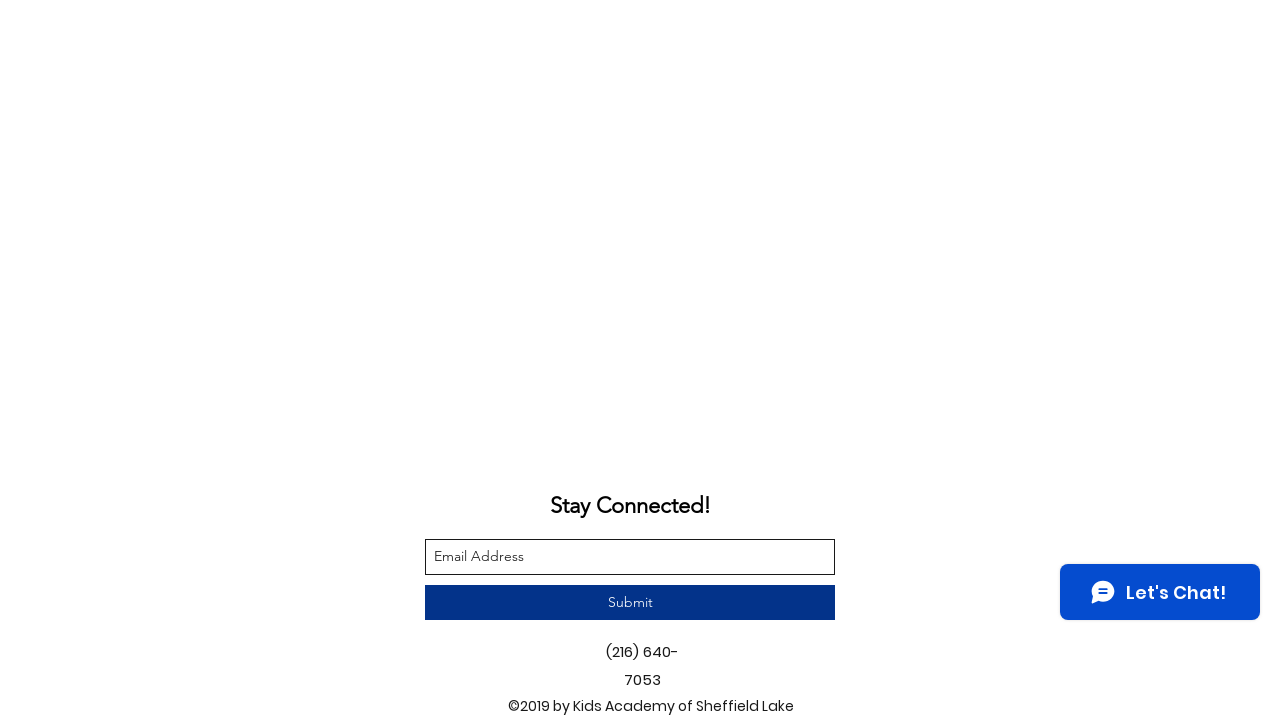Extract the bounding box coordinates for the HTML element that matches this description: "Authors". The coordinates should be four float numbers between 0 and 1, i.e., [left, top, right, bottom].

None